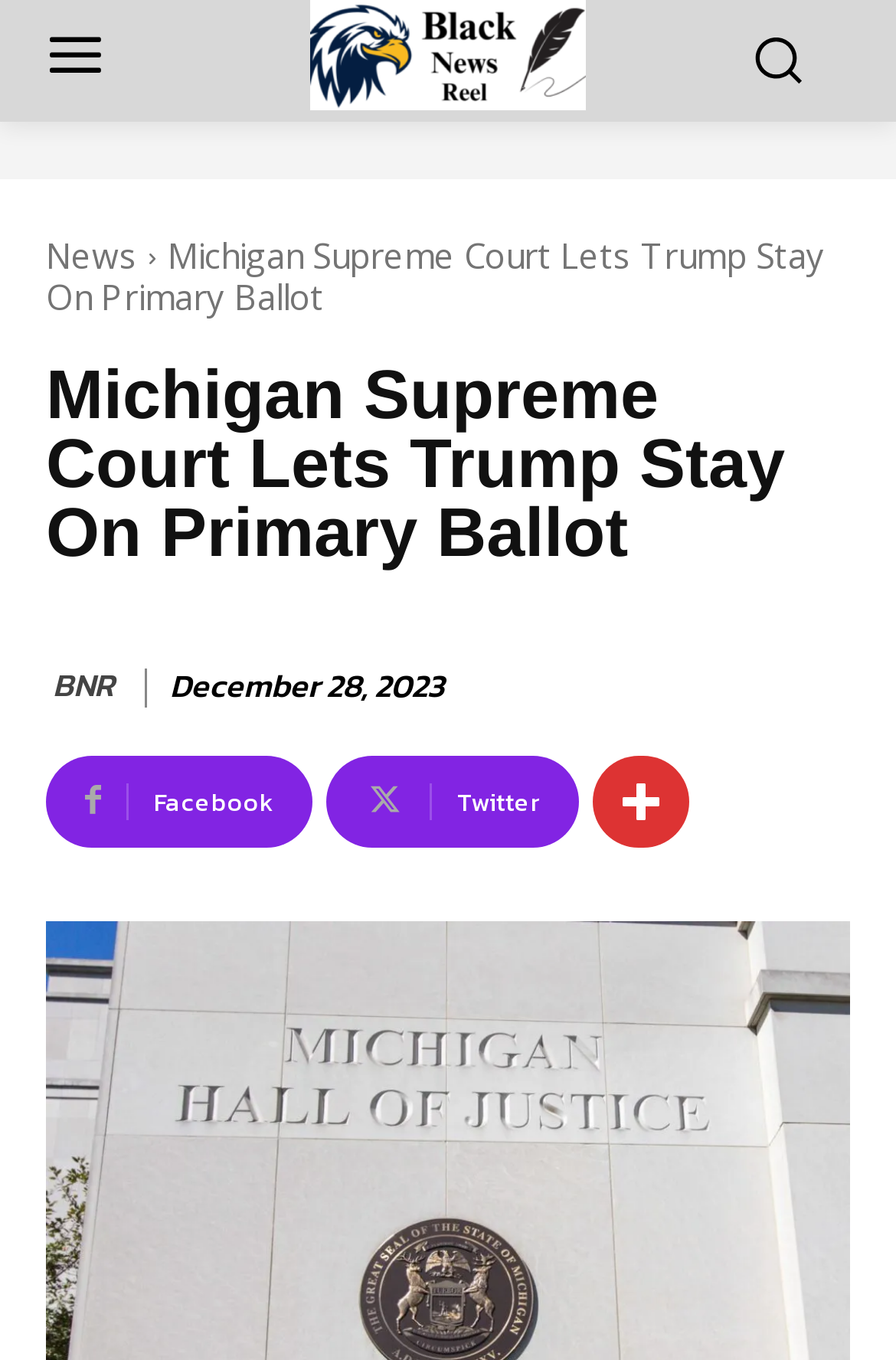Locate the primary heading on the webpage and return its text.

Michigan Supreme Court Lets Trump Stay On Primary Ballot